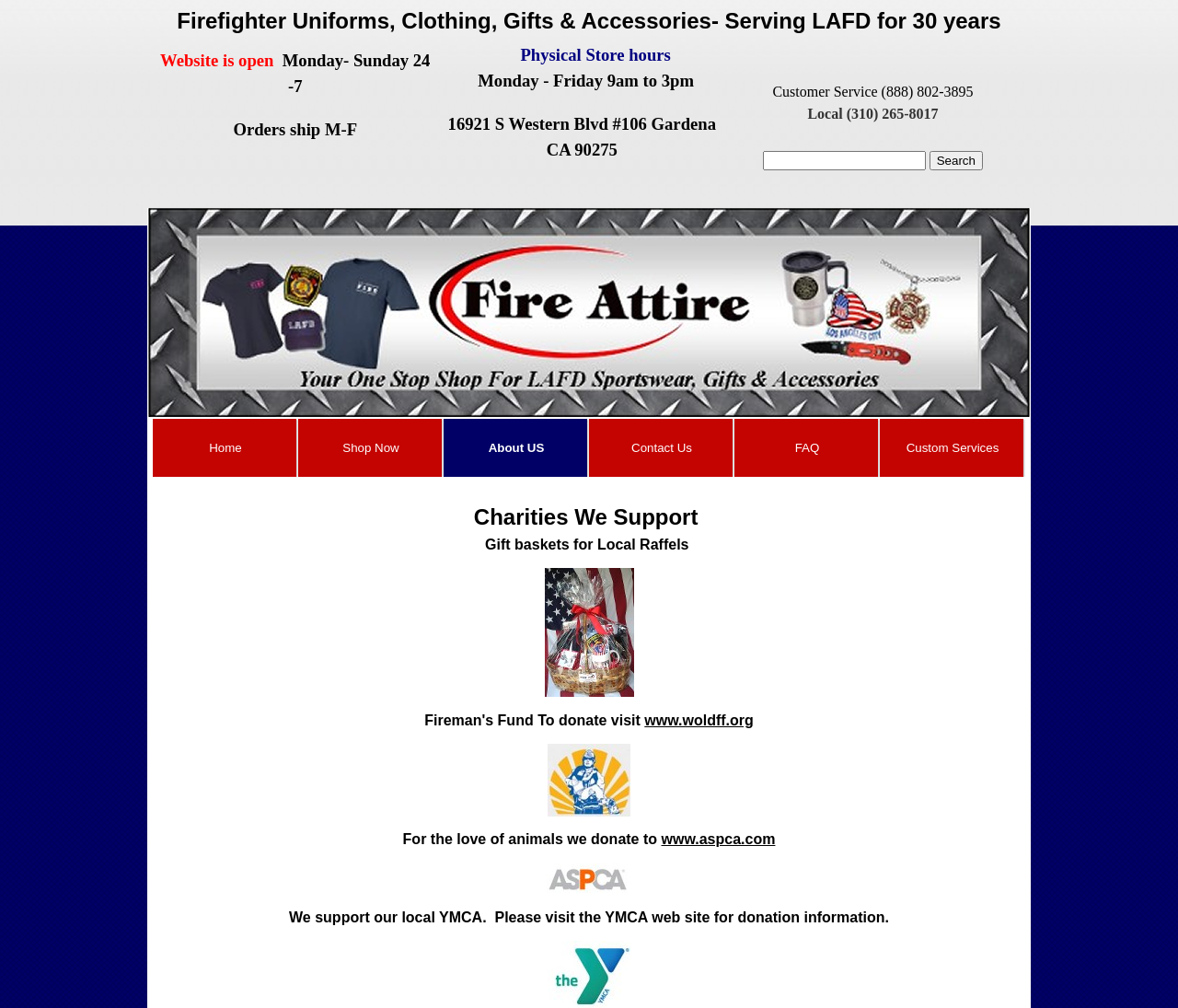What is the phone number for customer service?
Please provide a comprehensive answer based on the visual information in the image.

I found the phone number for customer service by looking at the LayoutTableCell element with the text 'Customer Service (888) 802-3895 Local (310) 265-8017 Search'. The phone number is mentioned as (888) 802-3895.